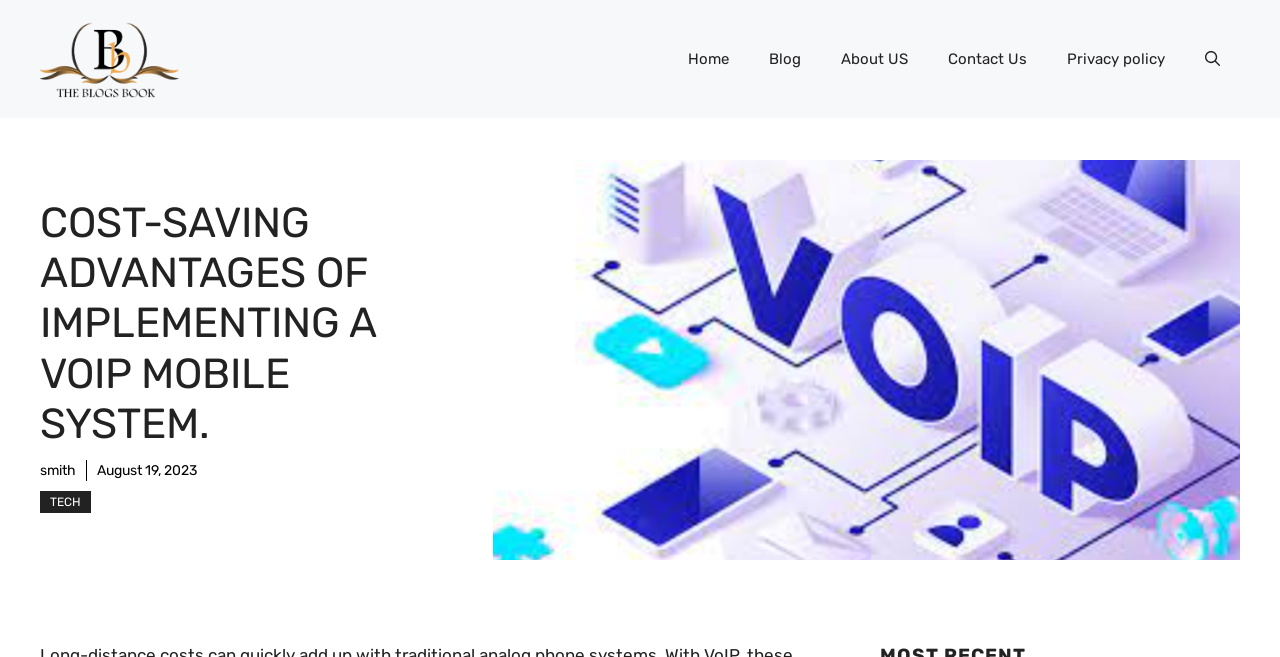Determine and generate the text content of the webpage's headline.

COST-SAVING ADVANTAGES OF IMPLEMENTING A VOIP MOBILE SYSTEM.